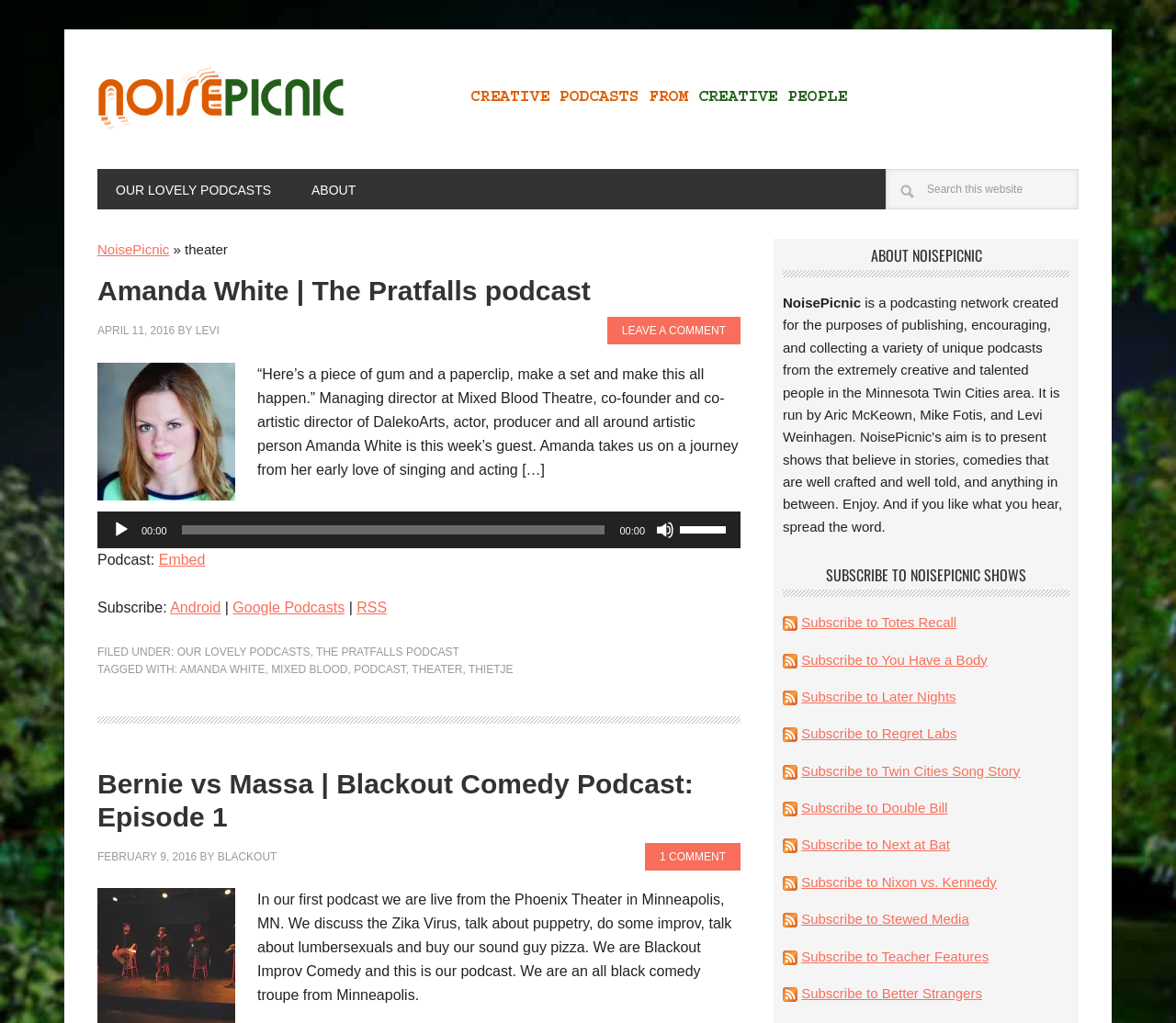Can you pinpoint the bounding box coordinates for the clickable element required for this instruction: "Read the article about Amanda White"? The coordinates should be four float numbers between 0 and 1, i.e., [left, top, right, bottom].

[0.083, 0.269, 0.63, 0.707]